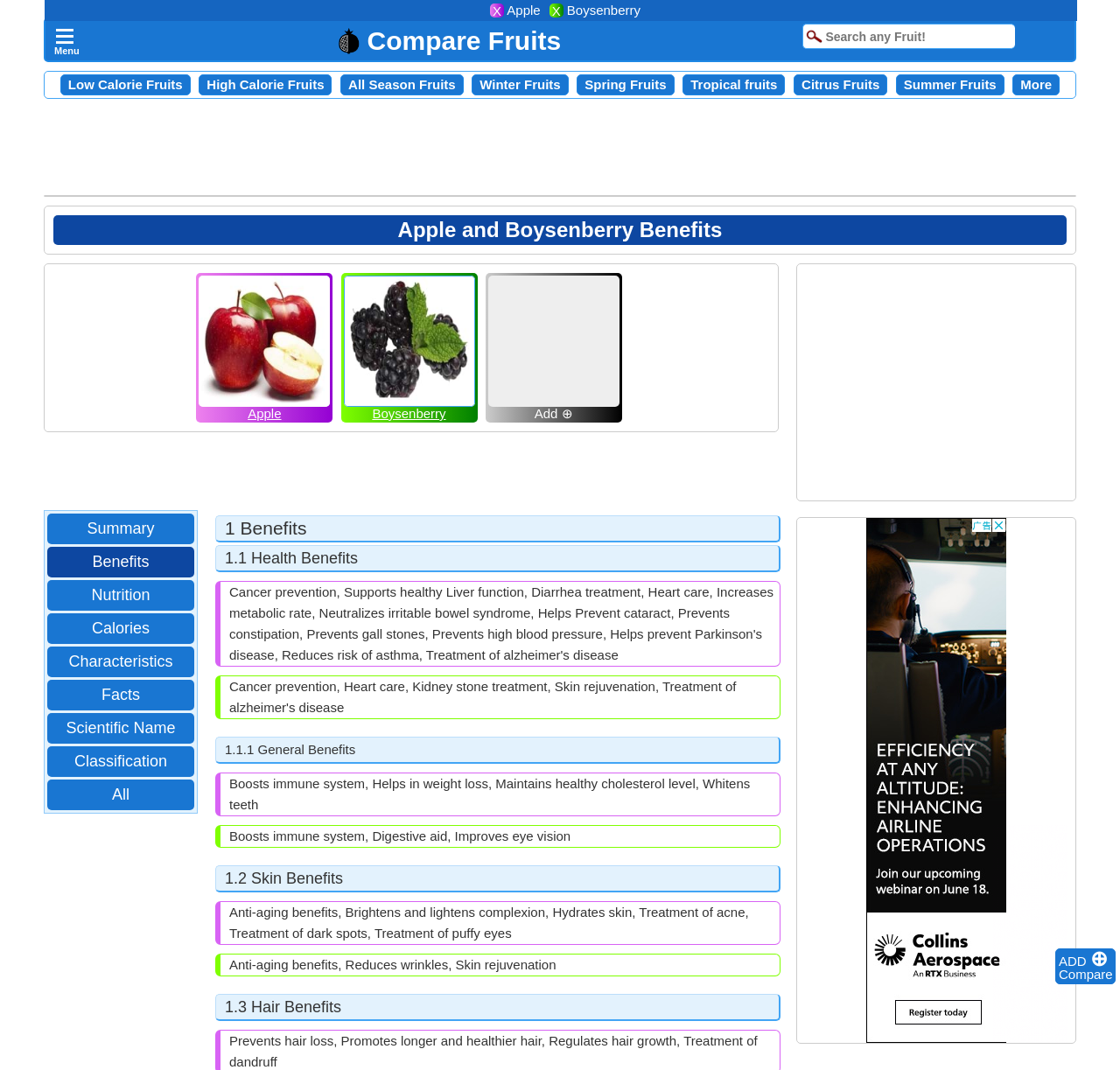Observe the image and answer the following question in detail: How many categories of fruits are listed?

The webpage lists 7 categories of fruits, including Low Calorie Fruits, High Calorie Fruits, All Season Fruits, Winter Fruits, Spring Fruits, Tropical fruits, and Citrus Fruits, as indicated by the links on the webpage.